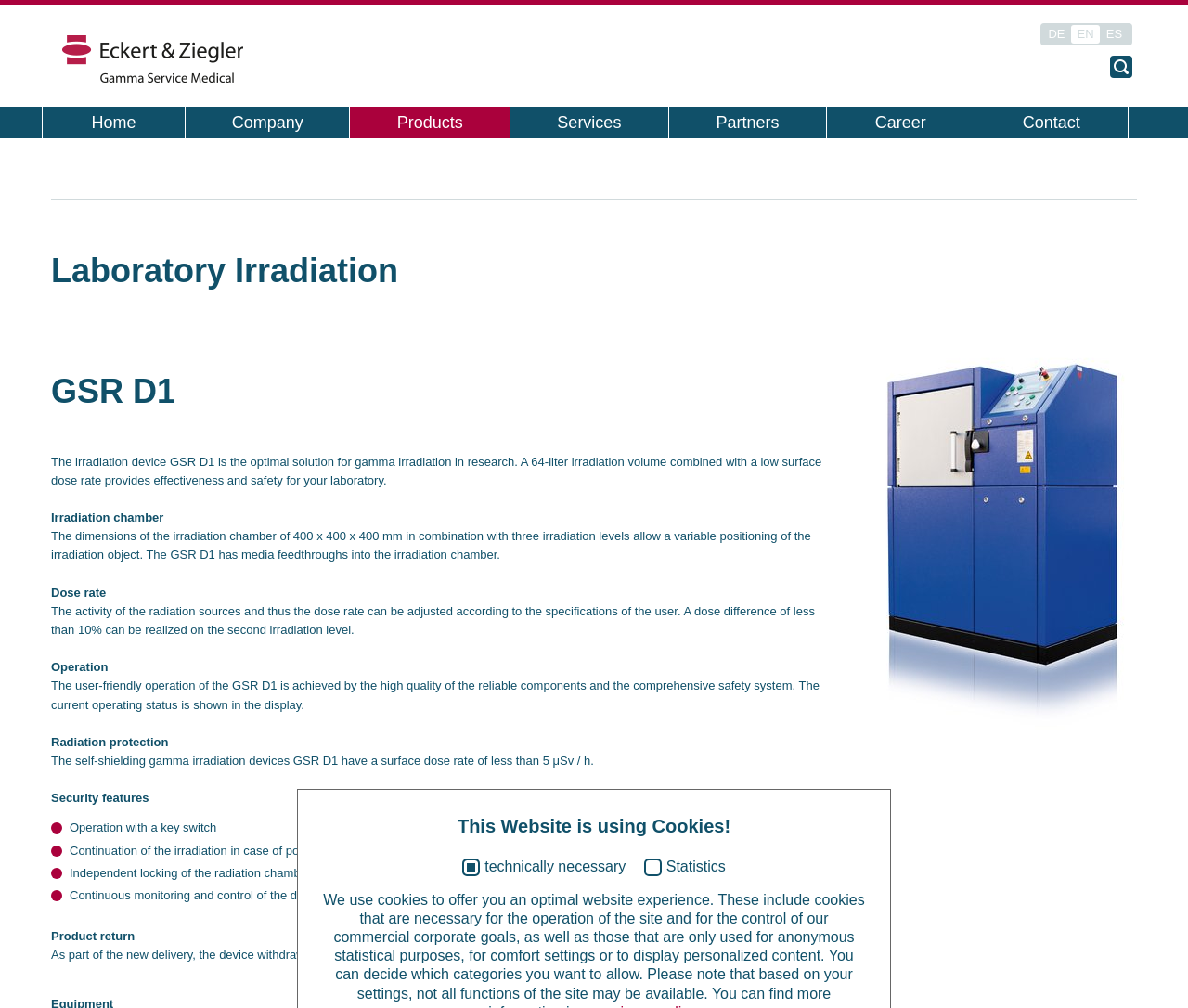Identify the bounding box of the HTML element described here: "Contact". Provide the coordinates as four float numbers between 0 and 1: [left, top, right, bottom].

[0.821, 0.106, 0.949, 0.137]